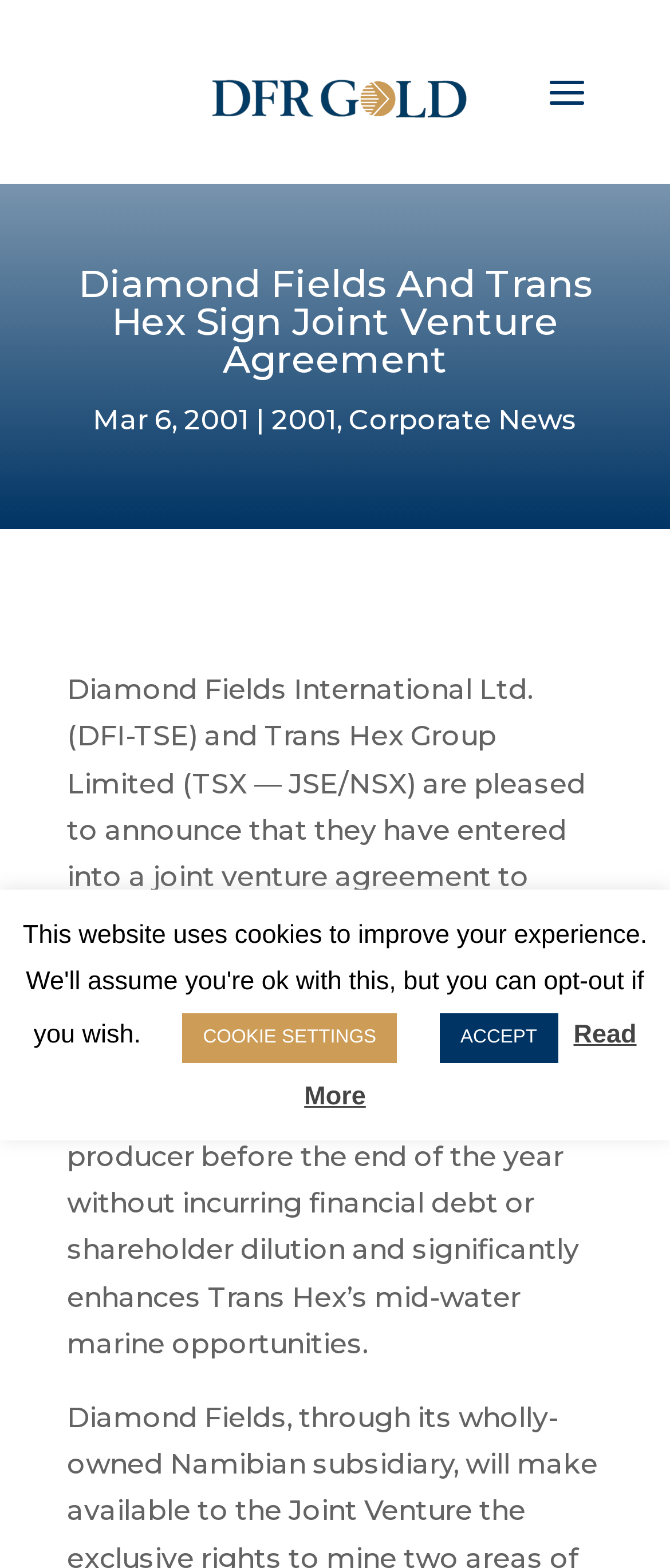What is the location of the diamond mining areas? Observe the screenshot and provide a one-word or short phrase answer.

offshore Luderitz, Namibia